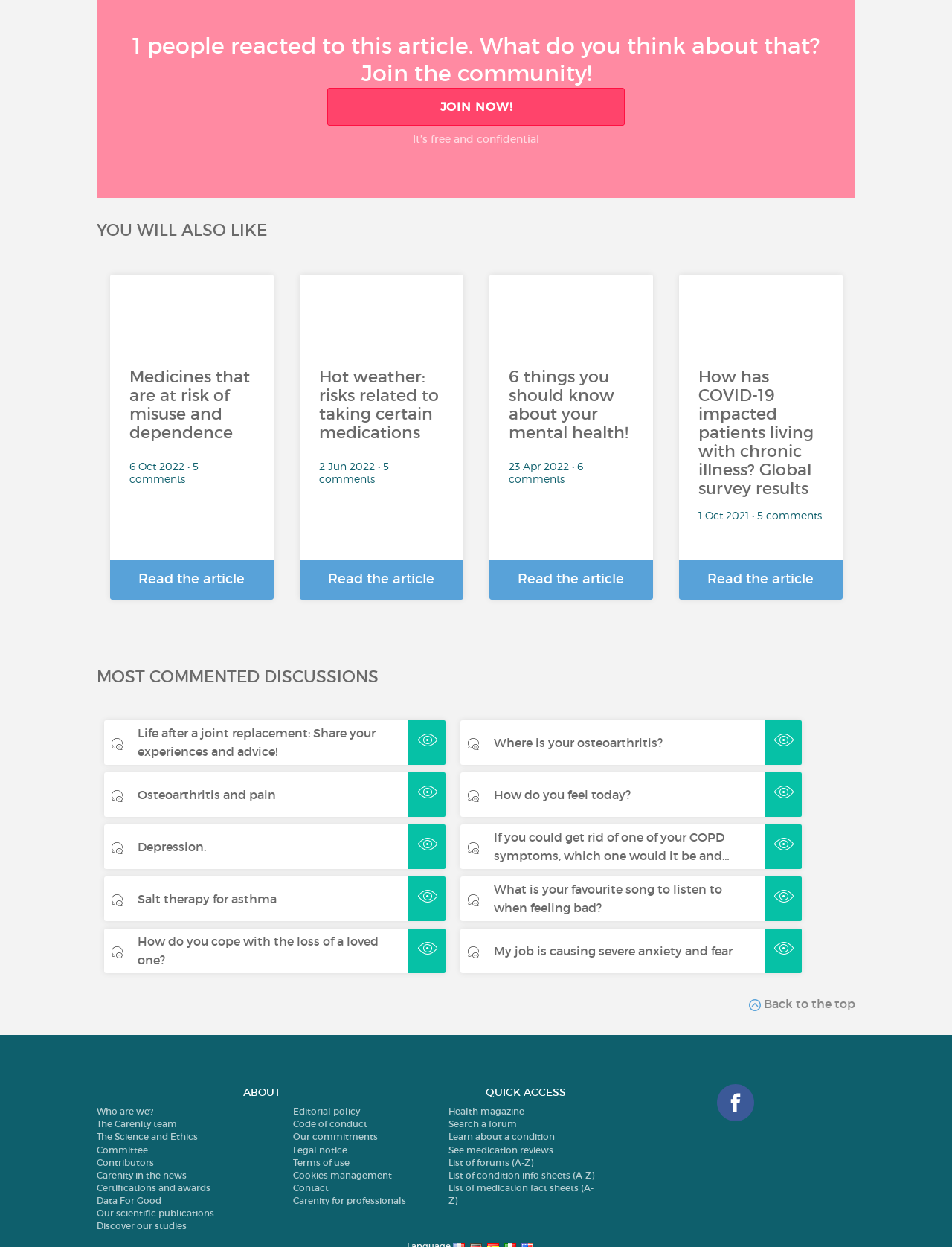Using the information from the screenshot, answer the following question thoroughly:
What type of information is provided in the 'ABOUT' section?

The 'ABOUT' section contains a series of links with titles such as 'Who are we?', 'The Carenity team', and 'Certifications and awards', suggesting that the section provides information about the company, its team, and its credentials.